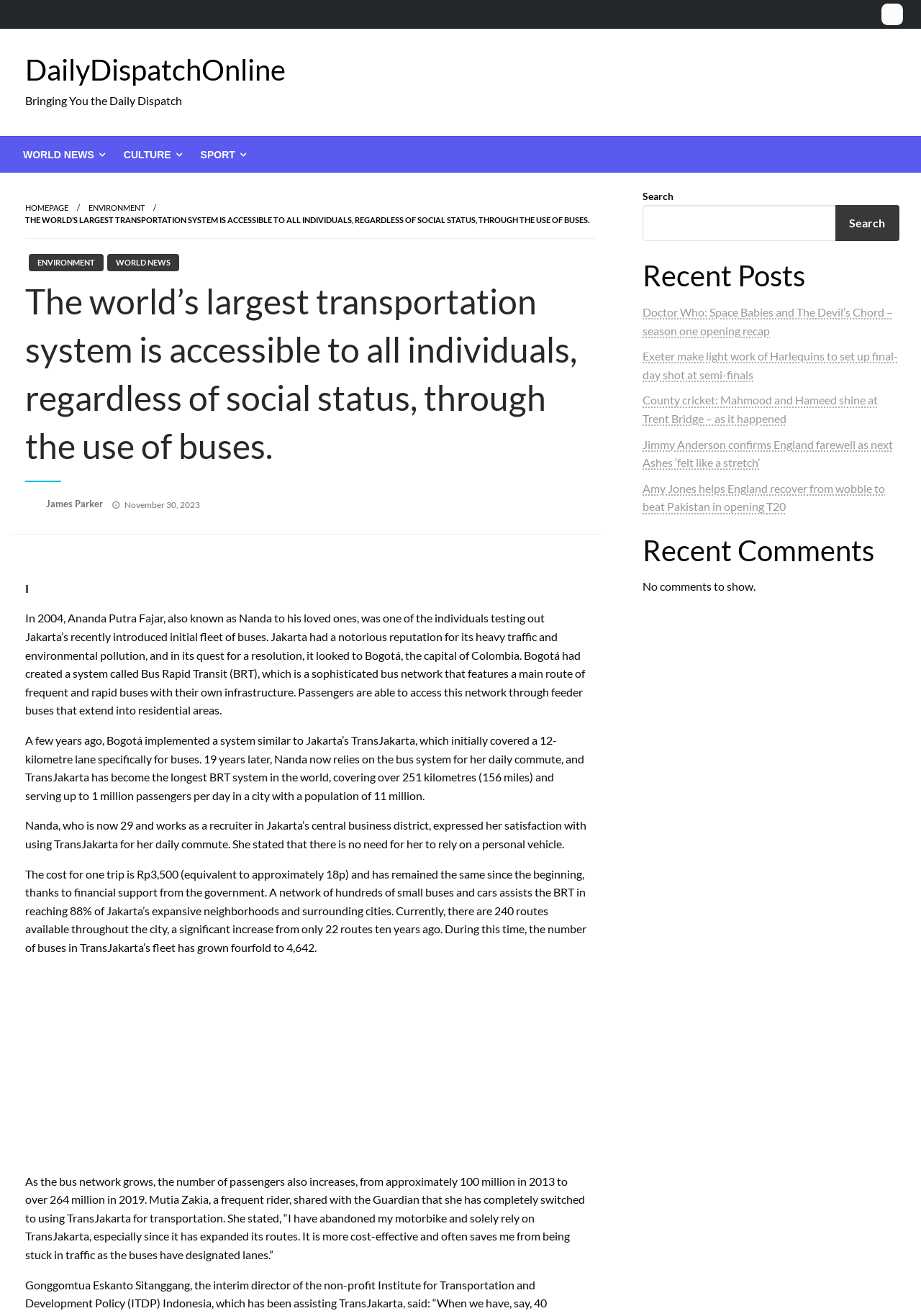Identify the coordinates of the bounding box for the element described below: "Like on Twitter 1789042154213437697 1". Return the coordinates as four float numbers between 0 and 1: [left, top, right, bottom].

None